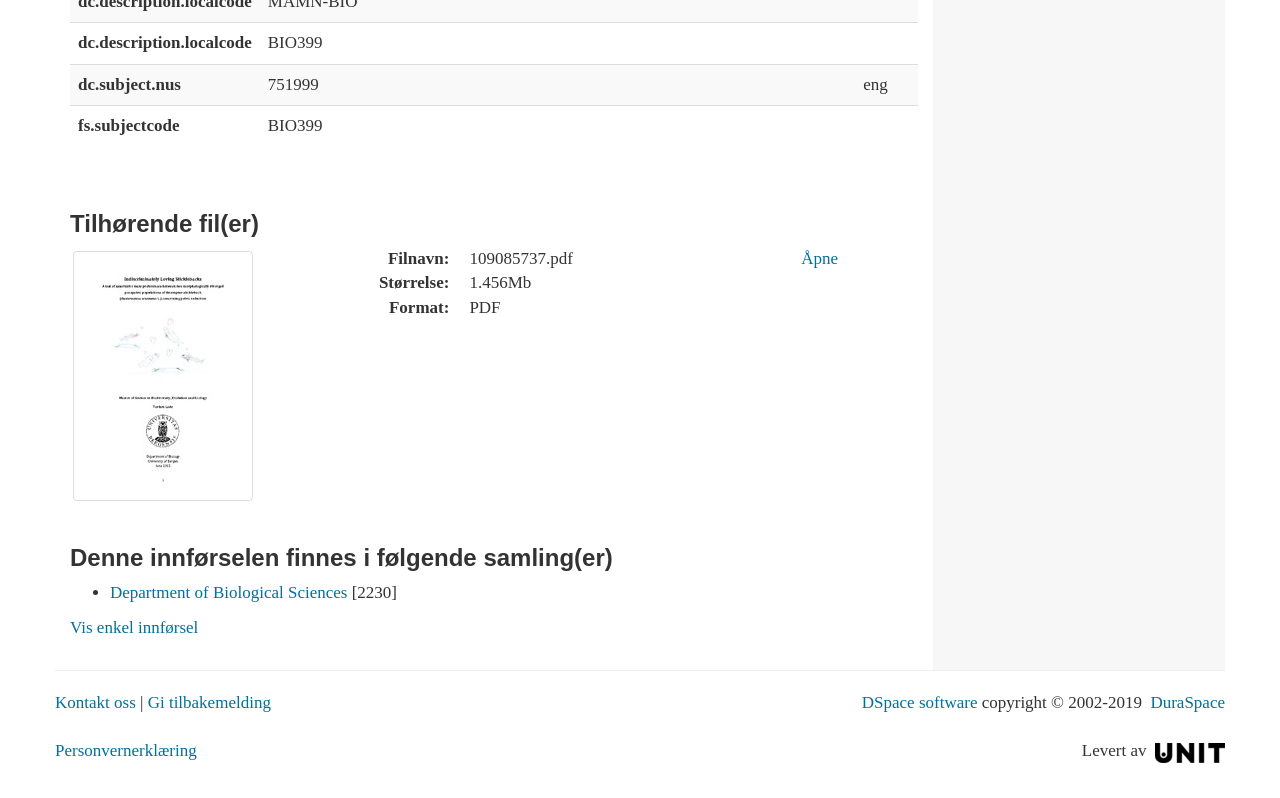Please pinpoint the bounding box coordinates for the region I should click to adhere to this instruction: "View the description of The Last Jews in Berlin".

None